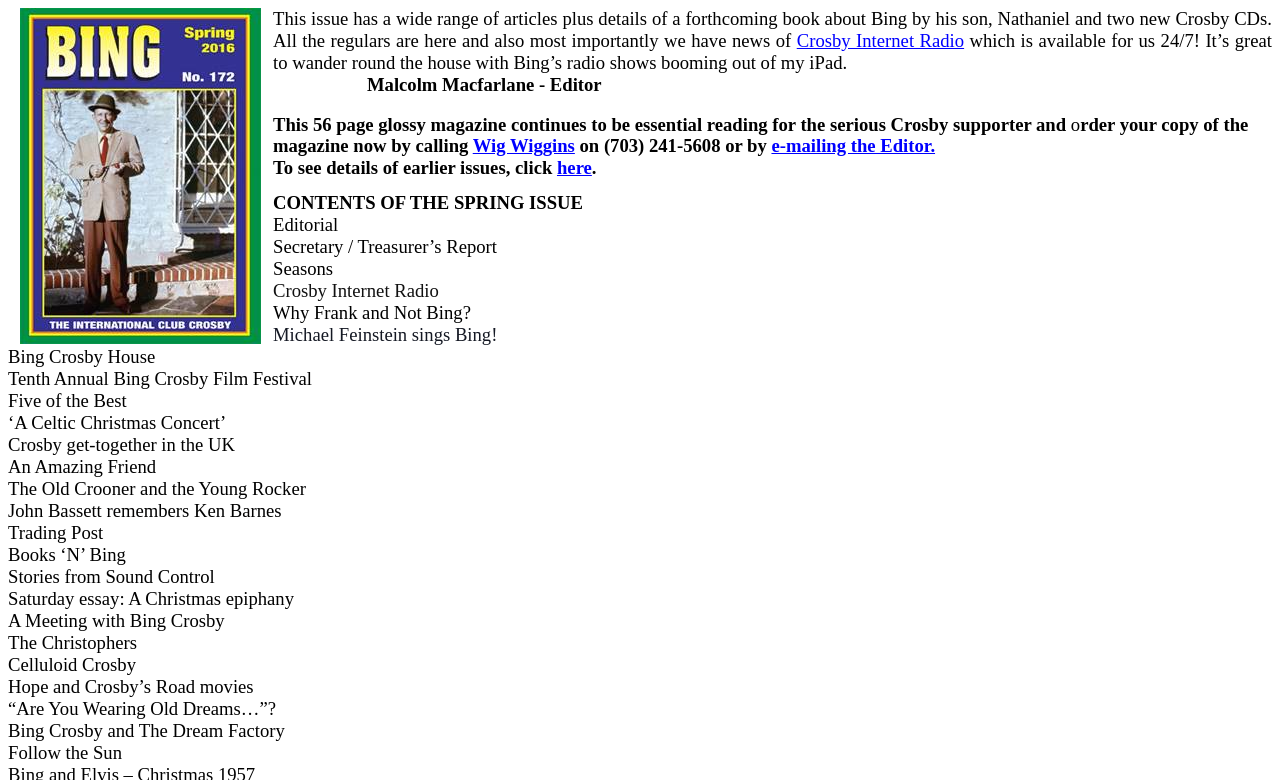Use a single word or phrase to answer the question:
What is the name of the radio station mentioned?

Crosby Internet Radio